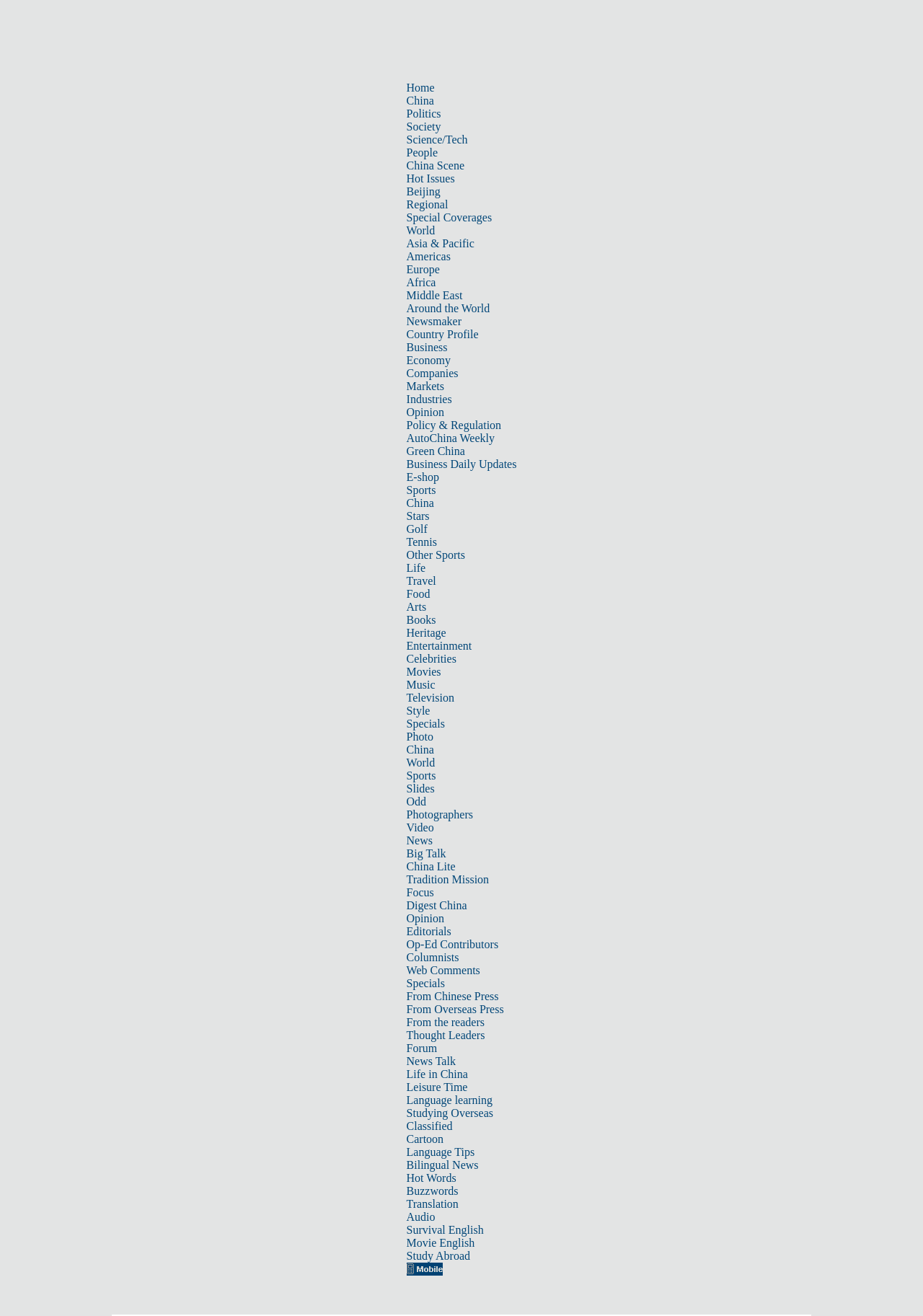Using the provided element description "Asia & Pacific", determine the bounding box coordinates of the UI element.

[0.44, 0.18, 0.514, 0.19]